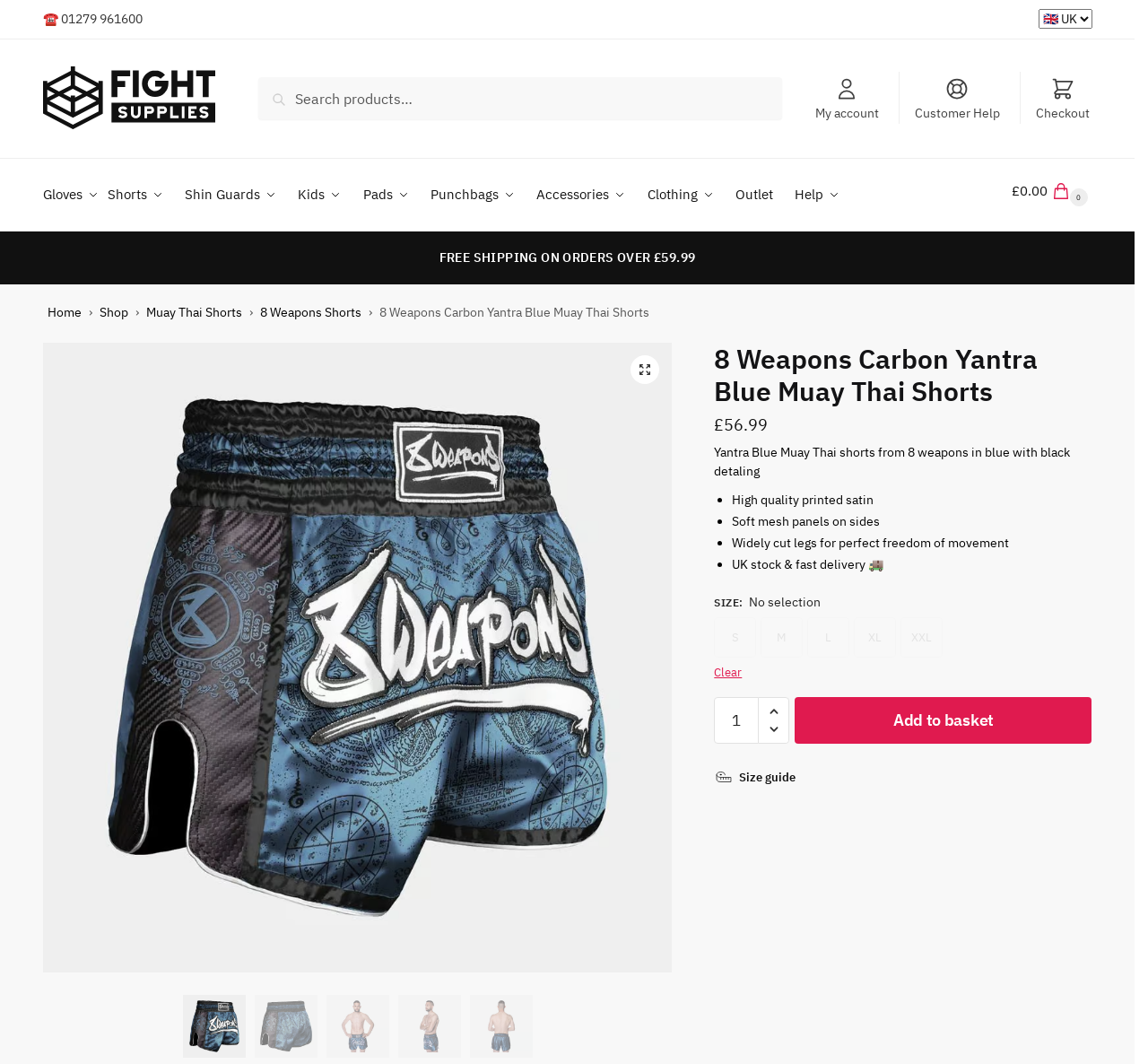What is the purpose of the 'Size guide' button?
Offer a detailed and full explanation in response to the question.

The 'Size guide' button is located below the product description and is intended to help users choose the correct size of the Muay Thai shorts by providing a size guide.